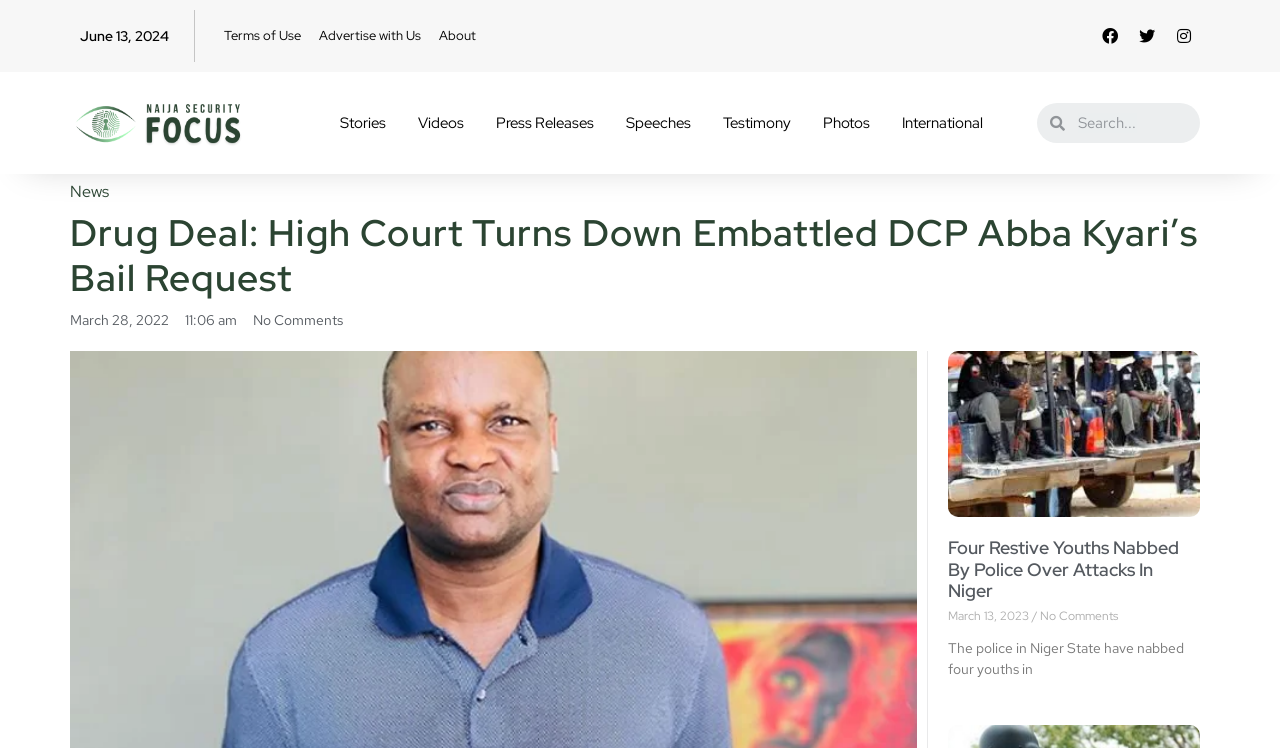Please reply to the following question using a single word or phrase: 
What is the topic of the second news article?

Four Restive Youths Nabbed By Police Over Attacks In Niger